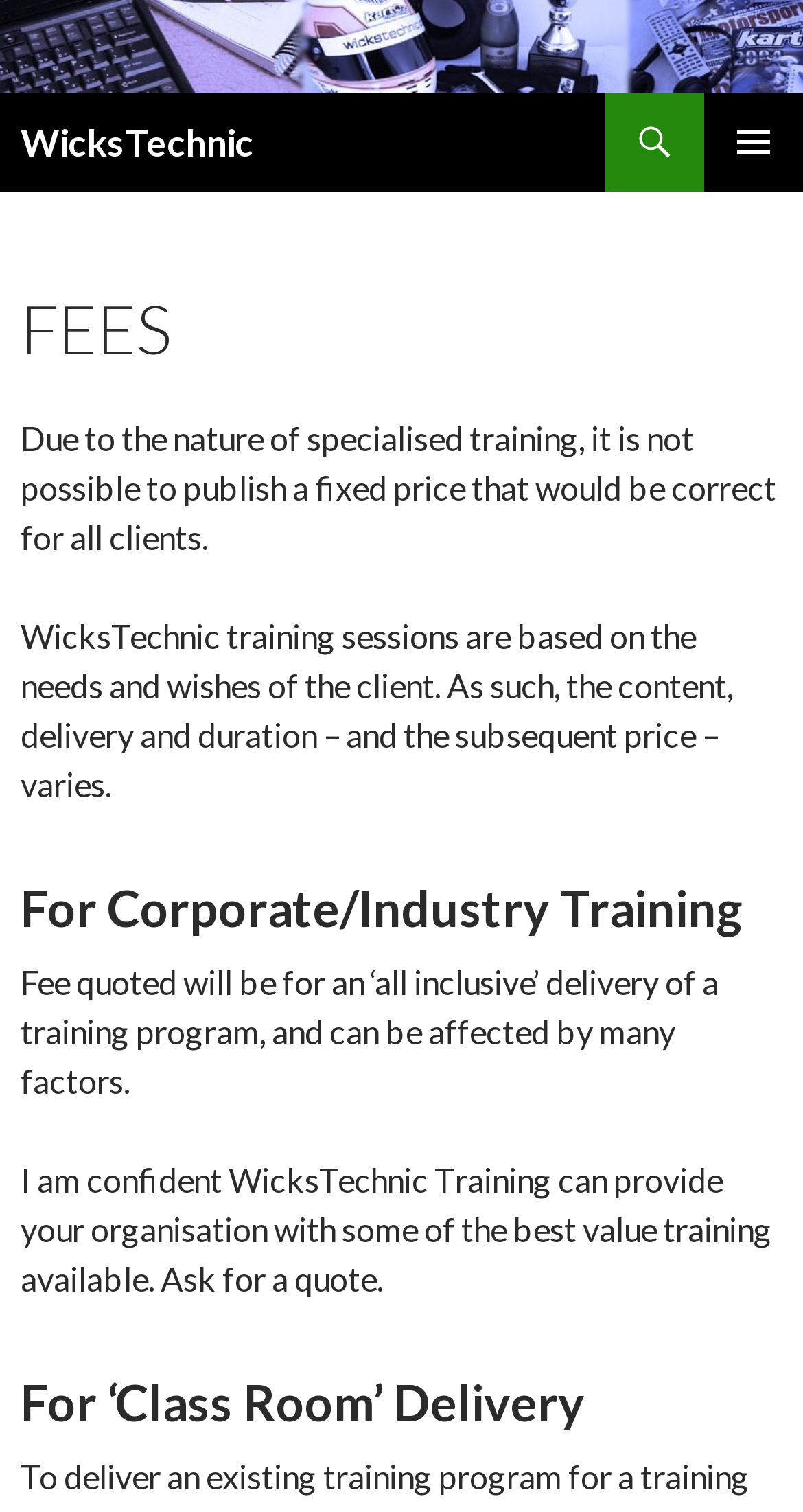What is the tone of the webpage regarding the value of WicksTechnic training?
Please respond to the question with a detailed and well-explained answer.

The webpage states 'I am confident WicksTechnic Training can provide your organisation with some of the best value training available', which suggests that the tone of the webpage is confident and assertive about the value of WicksTechnic training.